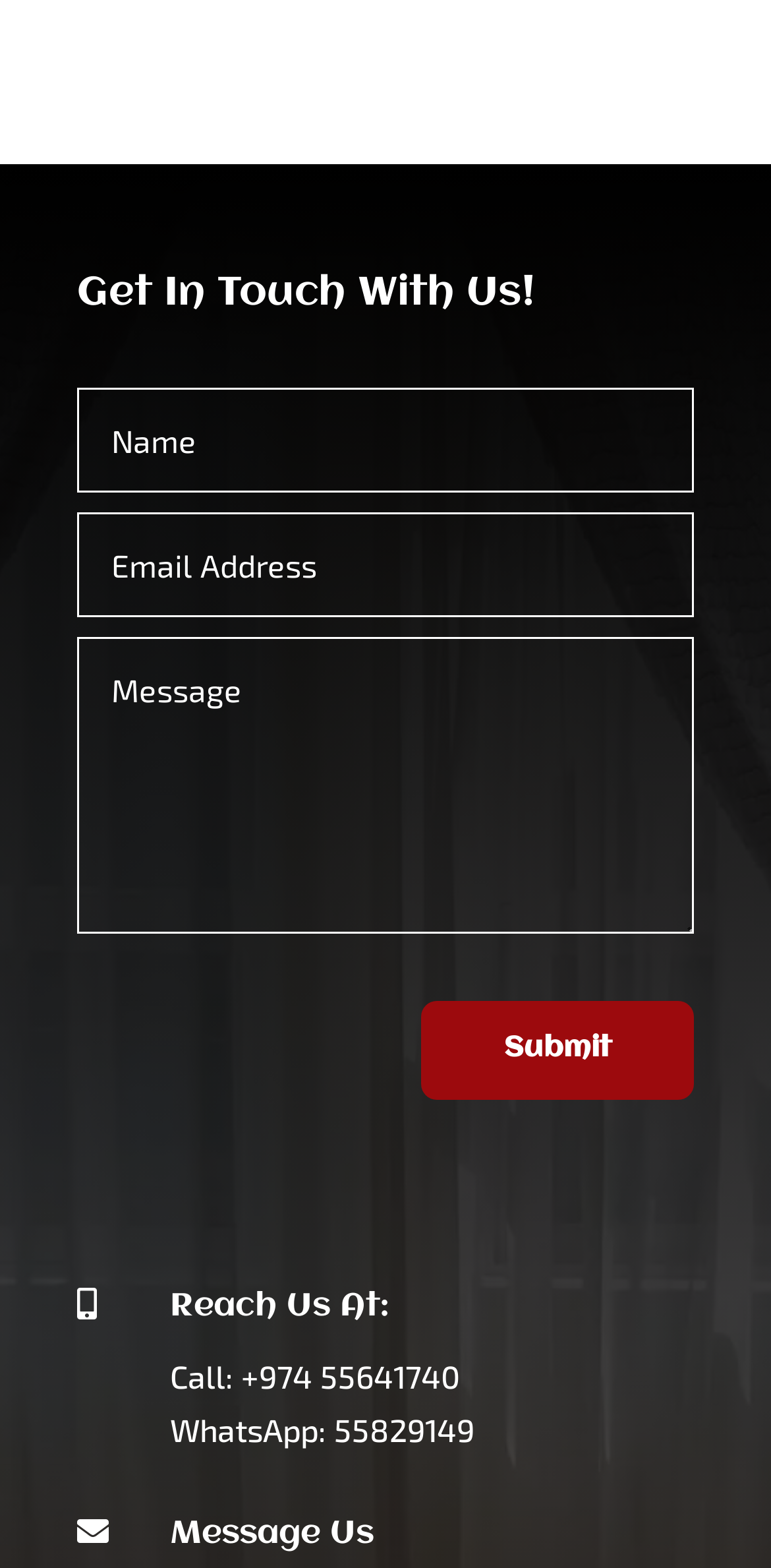Provide the bounding box for the UI element matching this description: "Your Interests".

None